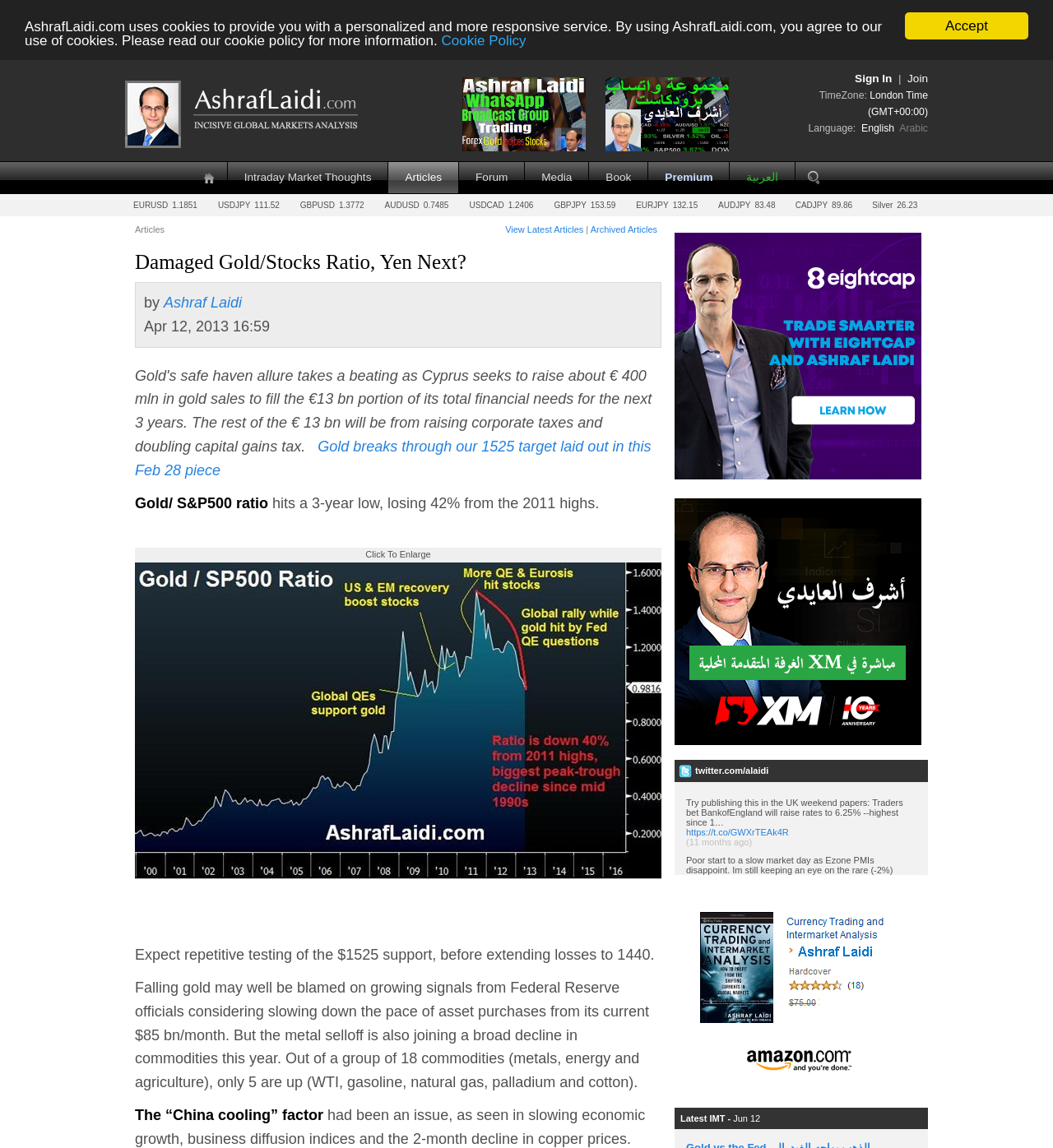Identify the bounding box coordinates of the area you need to click to perform the following instruction: "Click on the 'Gold breaks through our 1525 target laid out in this Feb 28 piece' link".

[0.128, 0.382, 0.618, 0.417]